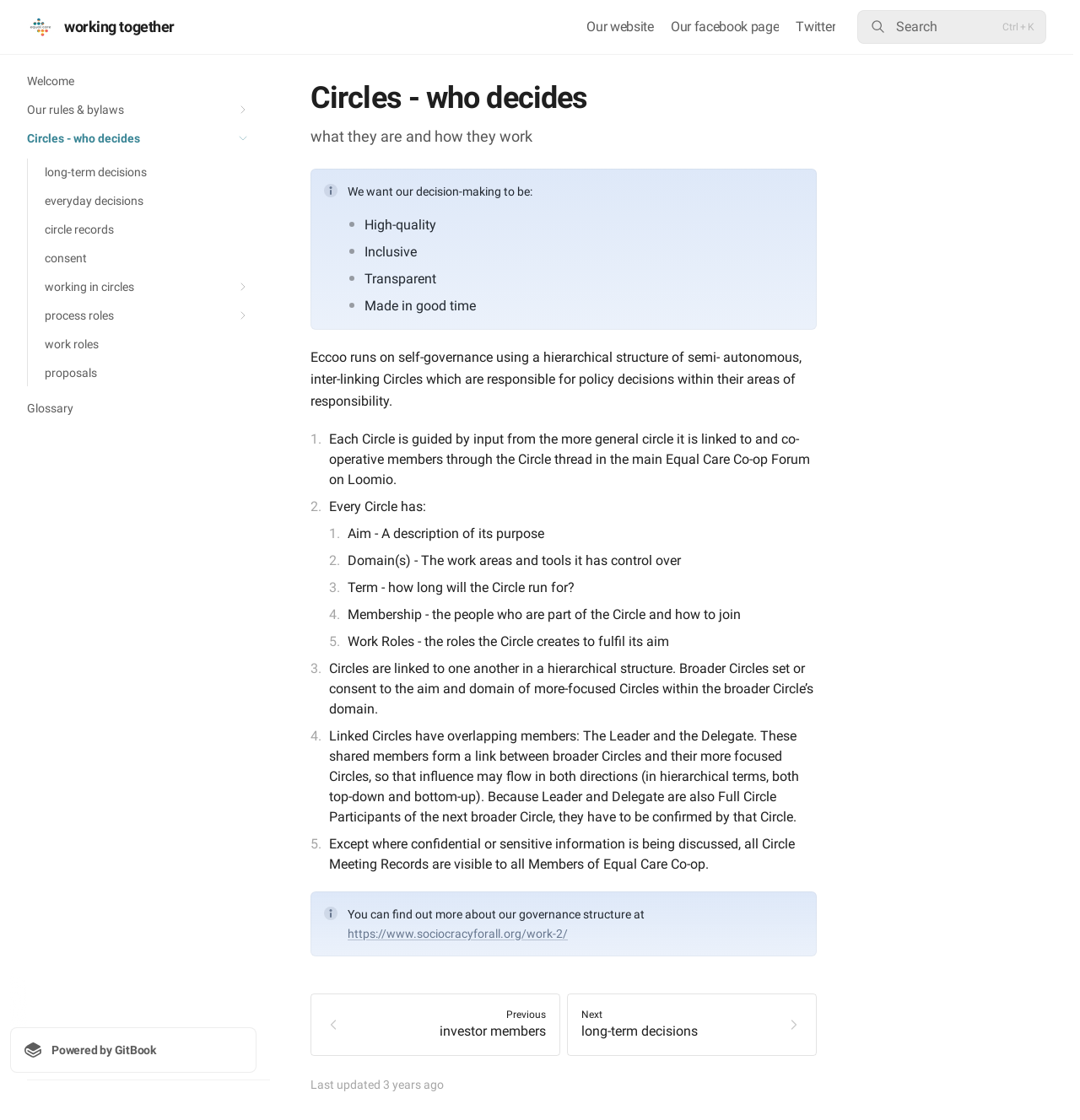Given the element description Glossary, predict the bounding box coordinates for the UI element in the webpage screenshot. The format should be (top-left x, top-left y, bottom-right x, bottom-right y), and the values should be between 0 and 1.

[0.009, 0.352, 0.238, 0.377]